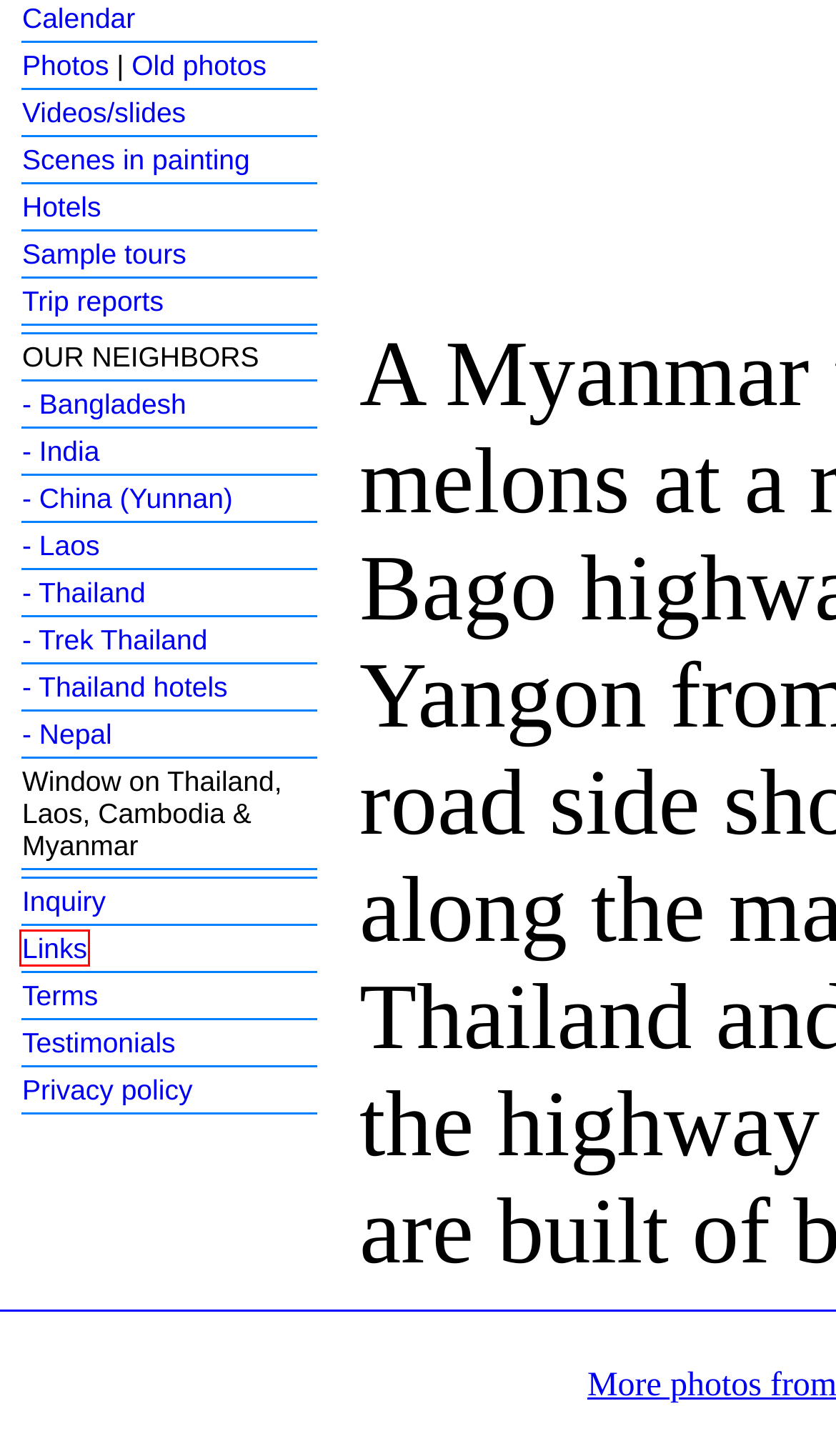Observe the screenshot of a webpage with a red bounding box around an element. Identify the webpage description that best fits the new page after the element inside the bounding box is clicked. The candidates are:
A. Myanmar calendar 2019, festivals, holidays, full moon days, weather
B. Thailand travel and tourists information
C. Privacy policy
D. Laos travel, trip and tourists information
E. Myanmar (Burma) travel information, news, nature, human, mathematical logic web sites
F. India Travel information, map, tips, communication & related sites
G. Myanmar trips: Phangran Razi, Putao, Chin state, Shan sate, Bagan, Pakokku, Pakhan Gyi, Taungoo
H. Videos, movies, slides, photos of trips in Thailand, Myanmar, Laos

E